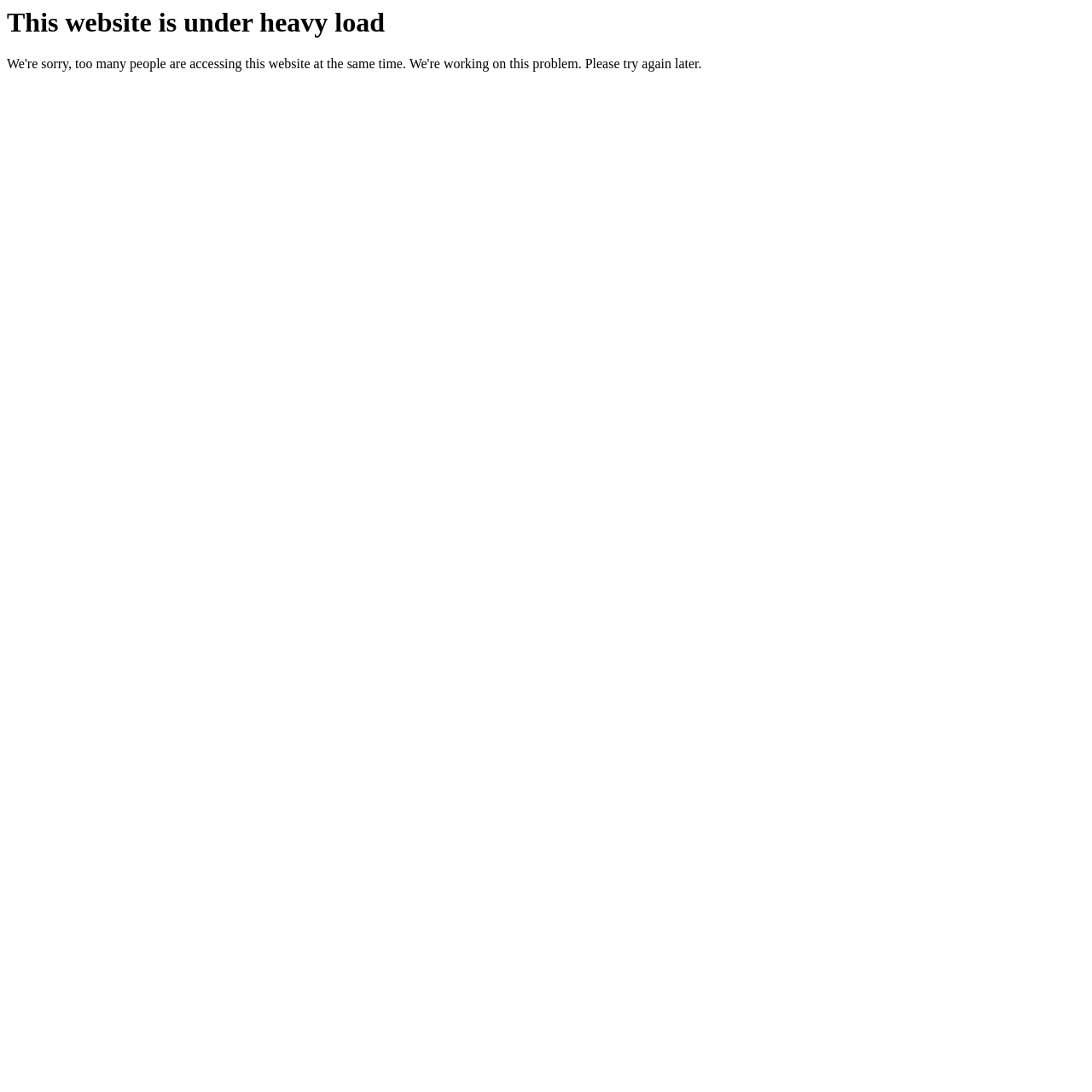Determine which piece of text is the heading of the webpage and provide it.

This website is under heavy load